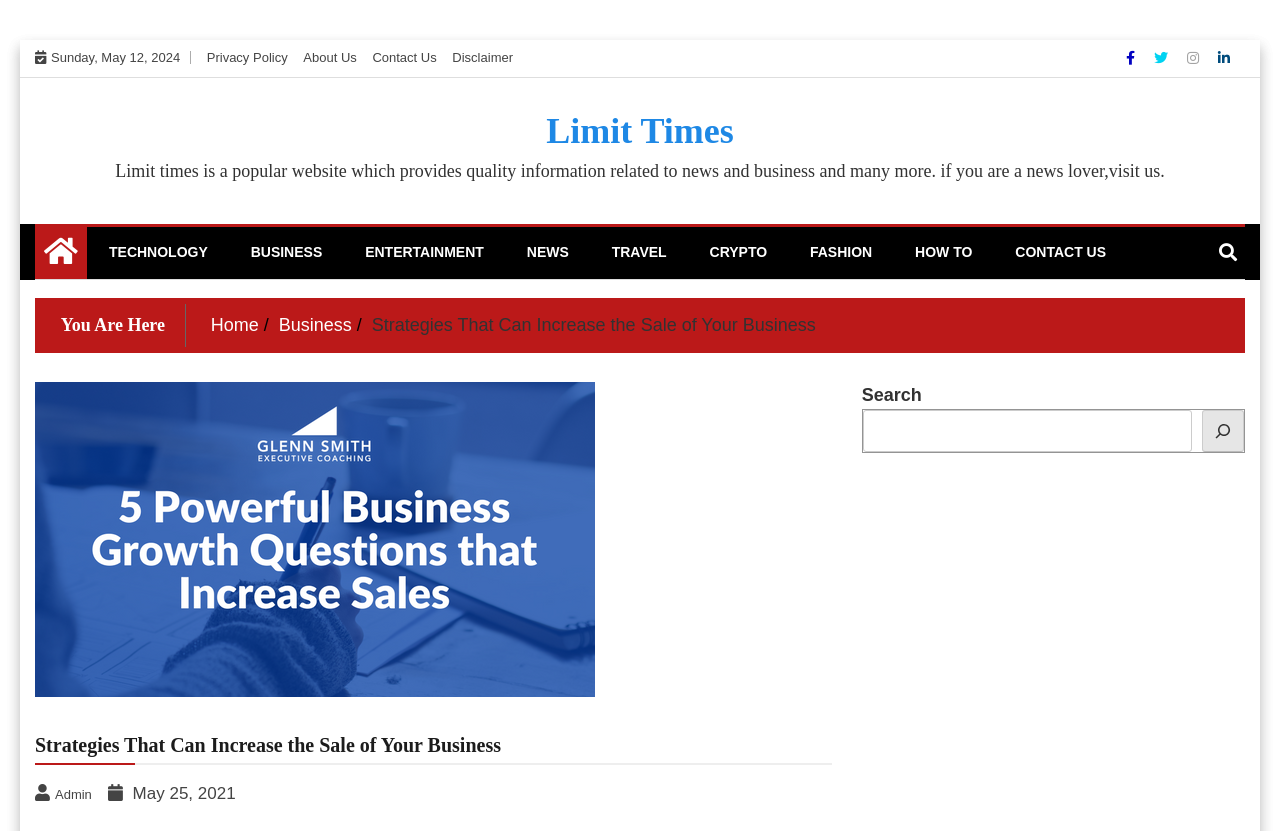Determine the bounding box coordinates of the clickable region to carry out the instruction: "Check the 'NEWS' section".

[0.4, 0.273, 0.456, 0.334]